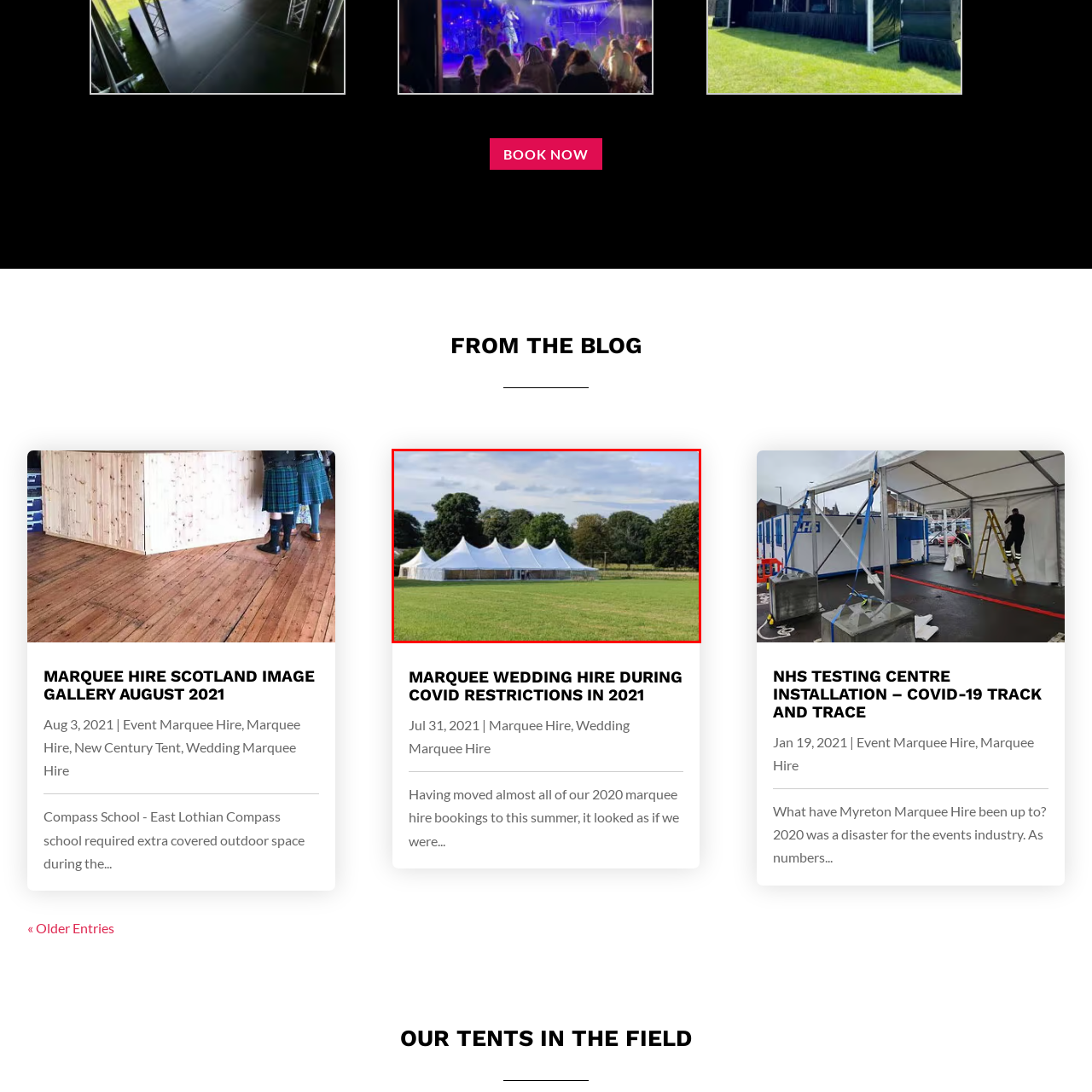What is the condition of the sky?
Focus on the area within the red boundary in the image and answer the question with one word or a short phrase.

Clear blue